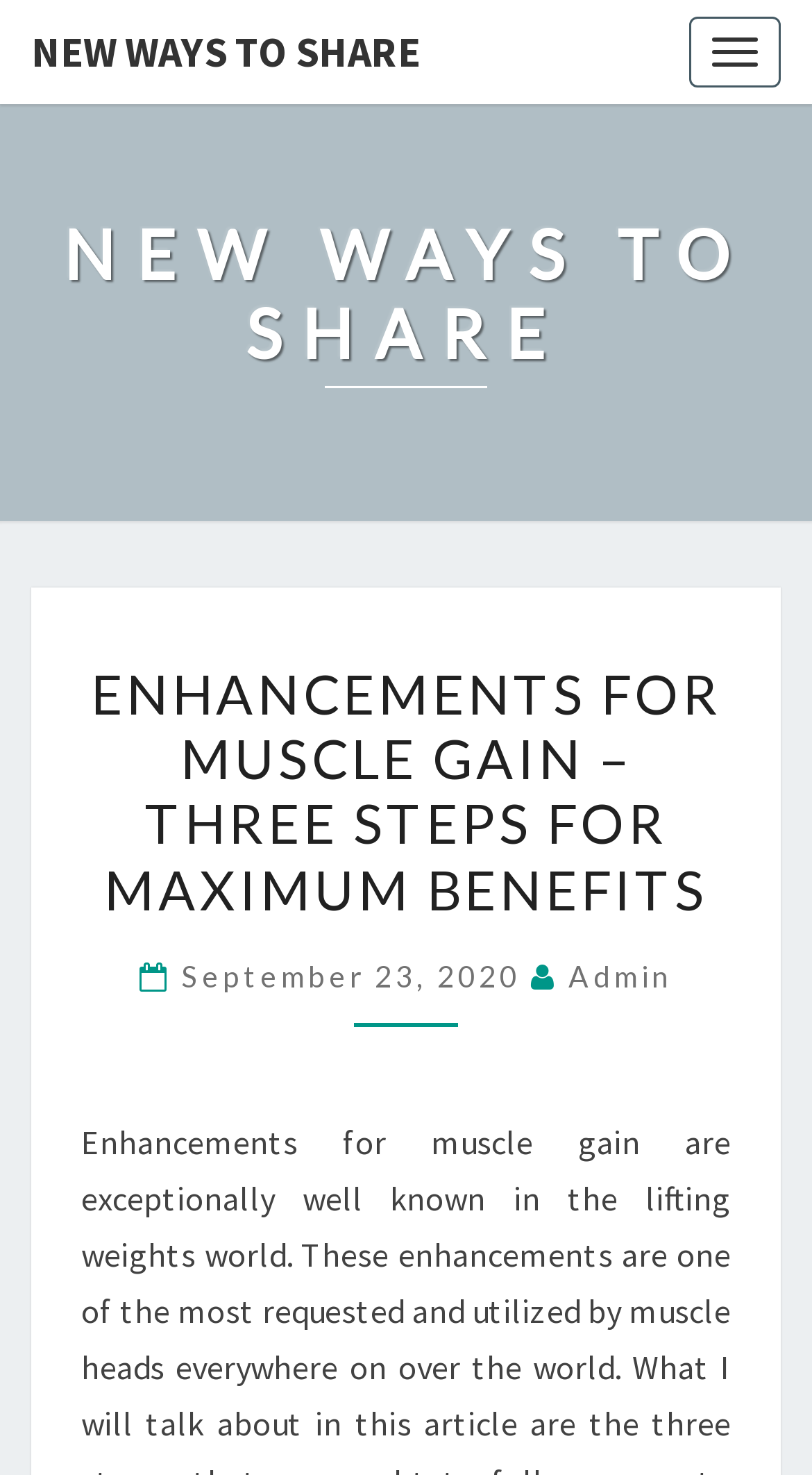Using the element description: "New Ways To Share", determine the bounding box coordinates for the specified UI element. The coordinates should be four float numbers between 0 and 1, [left, top, right, bottom].

[0.0, 0.0, 0.556, 0.071]